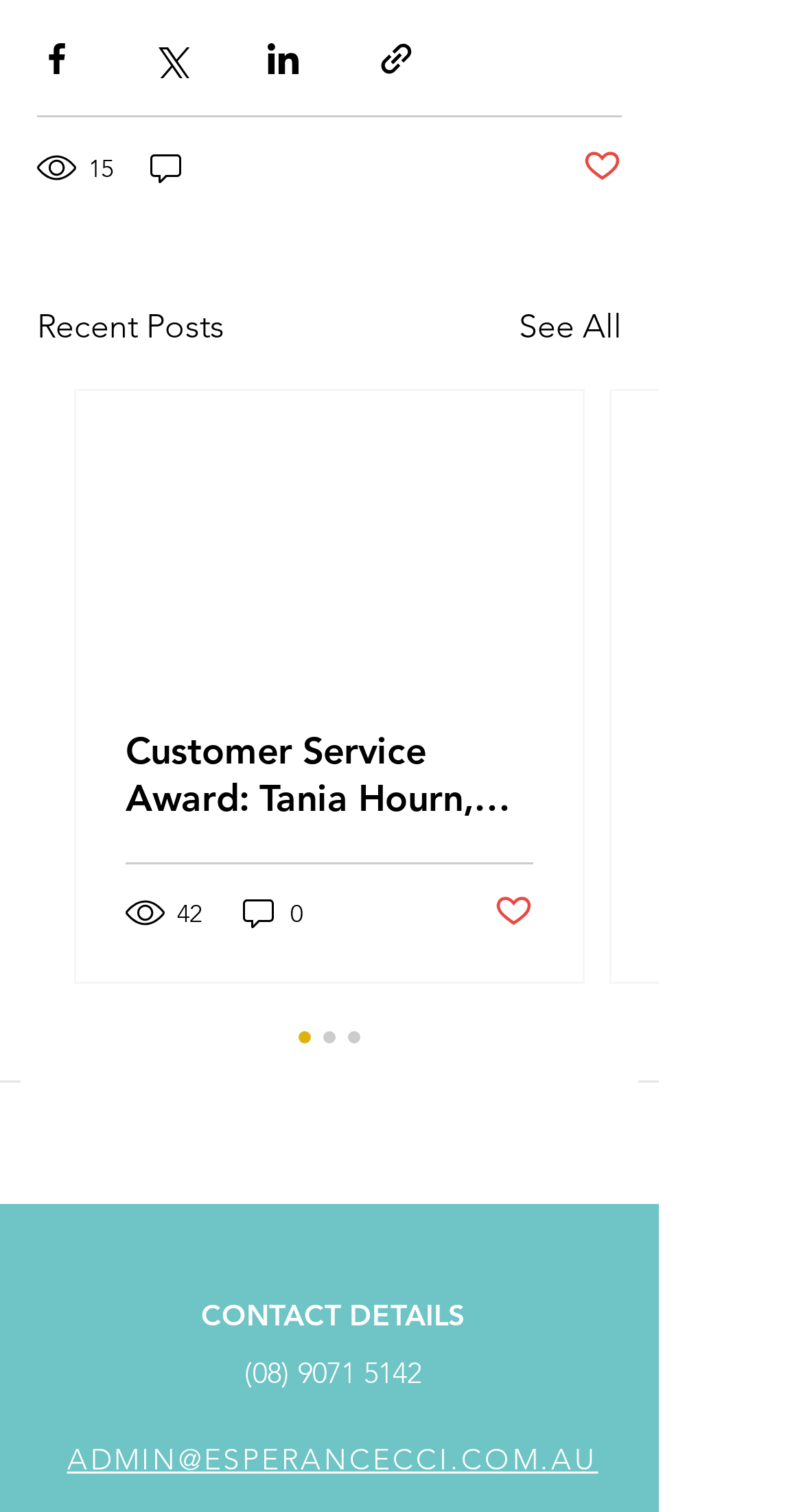What is the number of views for the first post?
Please provide a single word or phrase based on the screenshot.

15